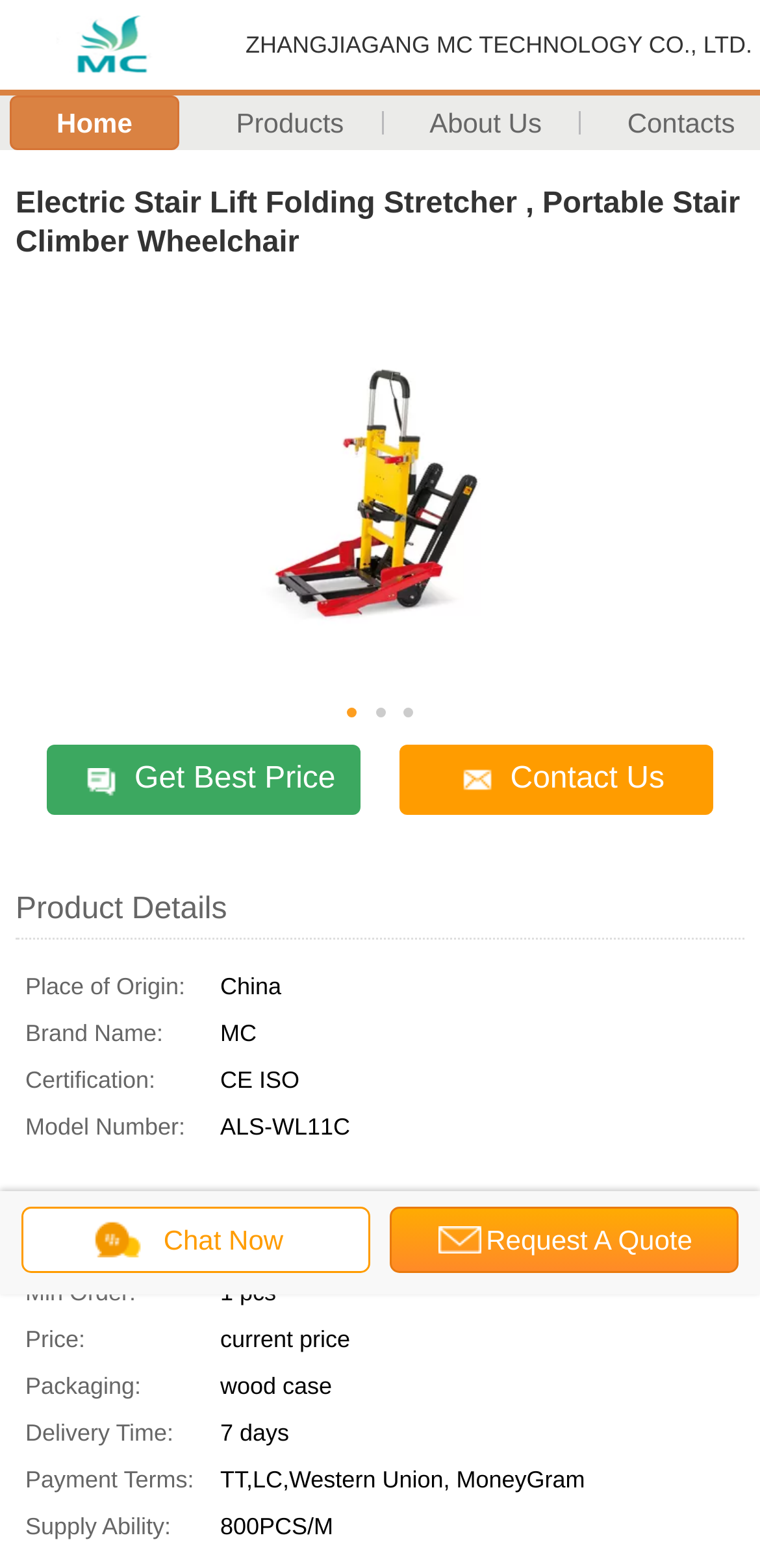Locate the bounding box coordinates of the clickable part needed for the task: "check Nutshell Kingdom".

None